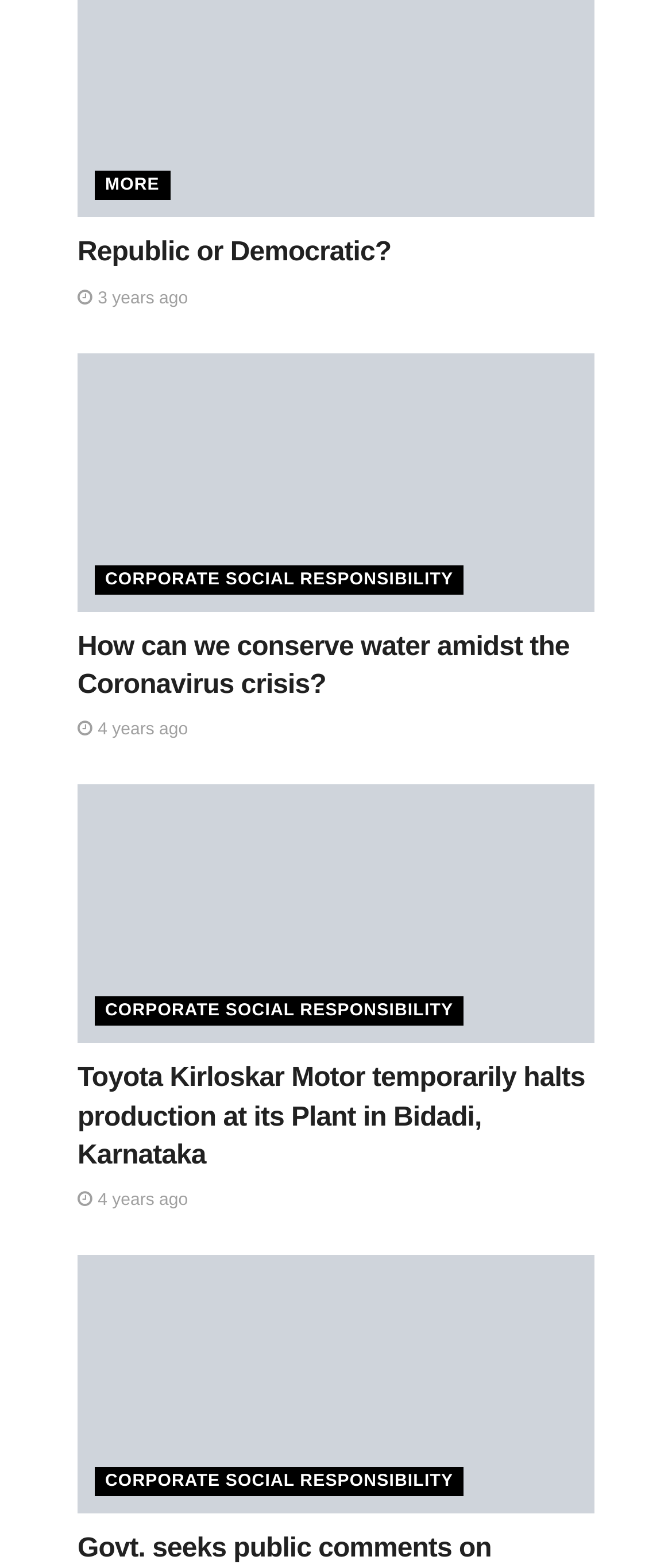Please identify the bounding box coordinates of the region to click in order to complete the task: "Visit the 'CORPORATE SOCIAL RESPONSIBILITY' page". The coordinates must be four float numbers between 0 and 1, specified as [left, top, right, bottom].

[0.141, 0.36, 0.69, 0.379]